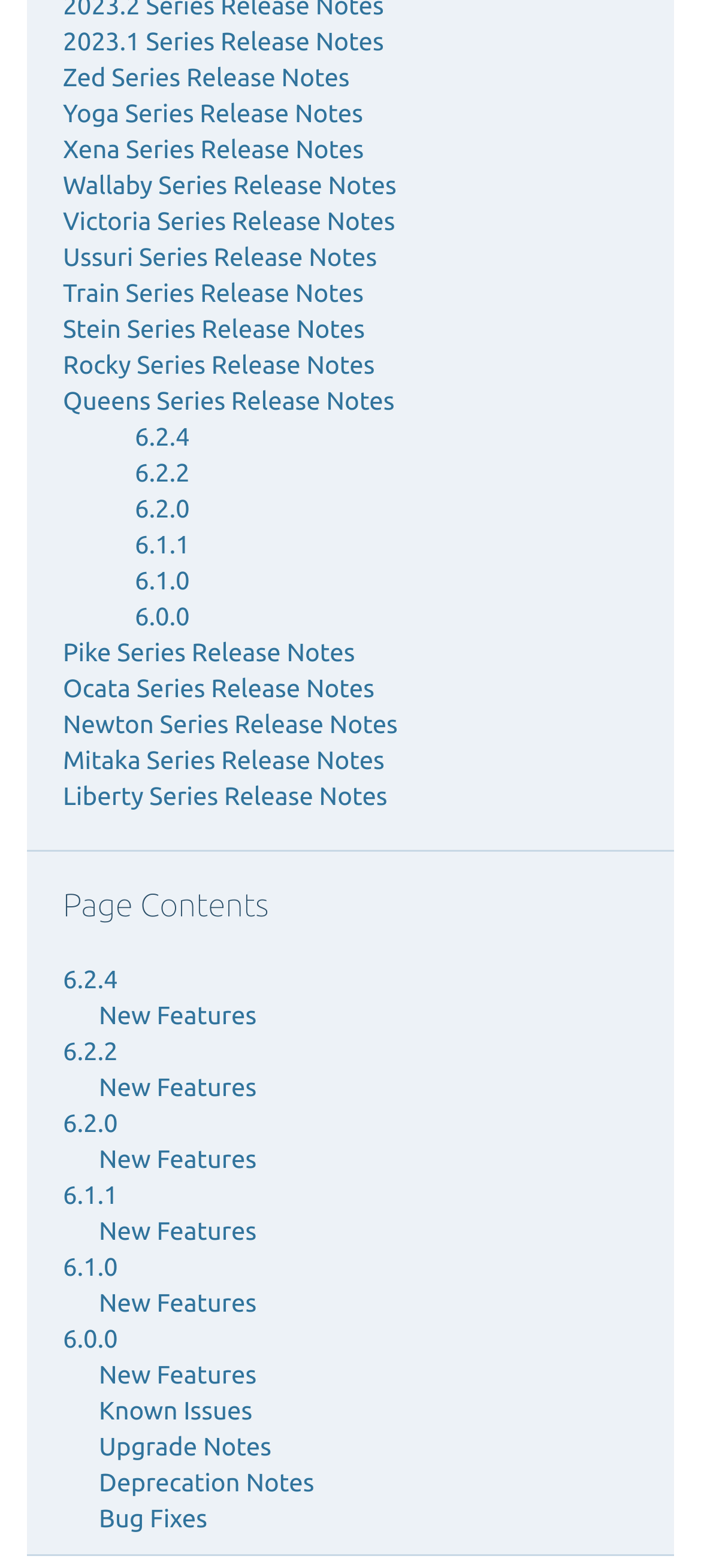Determine the bounding box coordinates of the region that needs to be clicked to achieve the task: "Read Upgrade Notes of 6.0.0".

[0.141, 0.914, 0.387, 0.932]